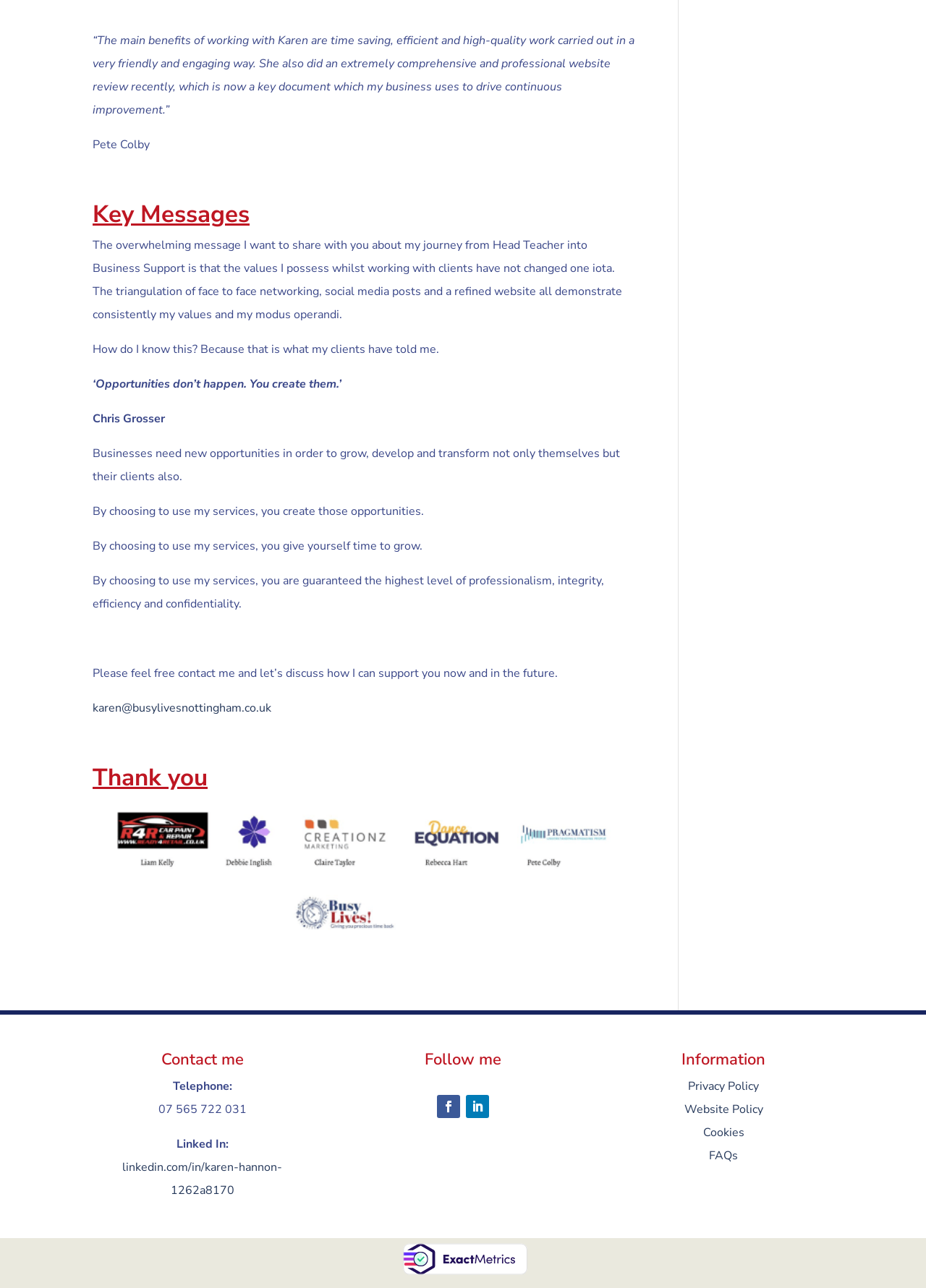Please provide a comprehensive answer to the question based on the screenshot: What is the profession of the person described on this webpage?

The webpage contains a passage that mentions the person's journey from being a Head Teacher to providing Business Support, indicating that the person's current profession is Business Support.